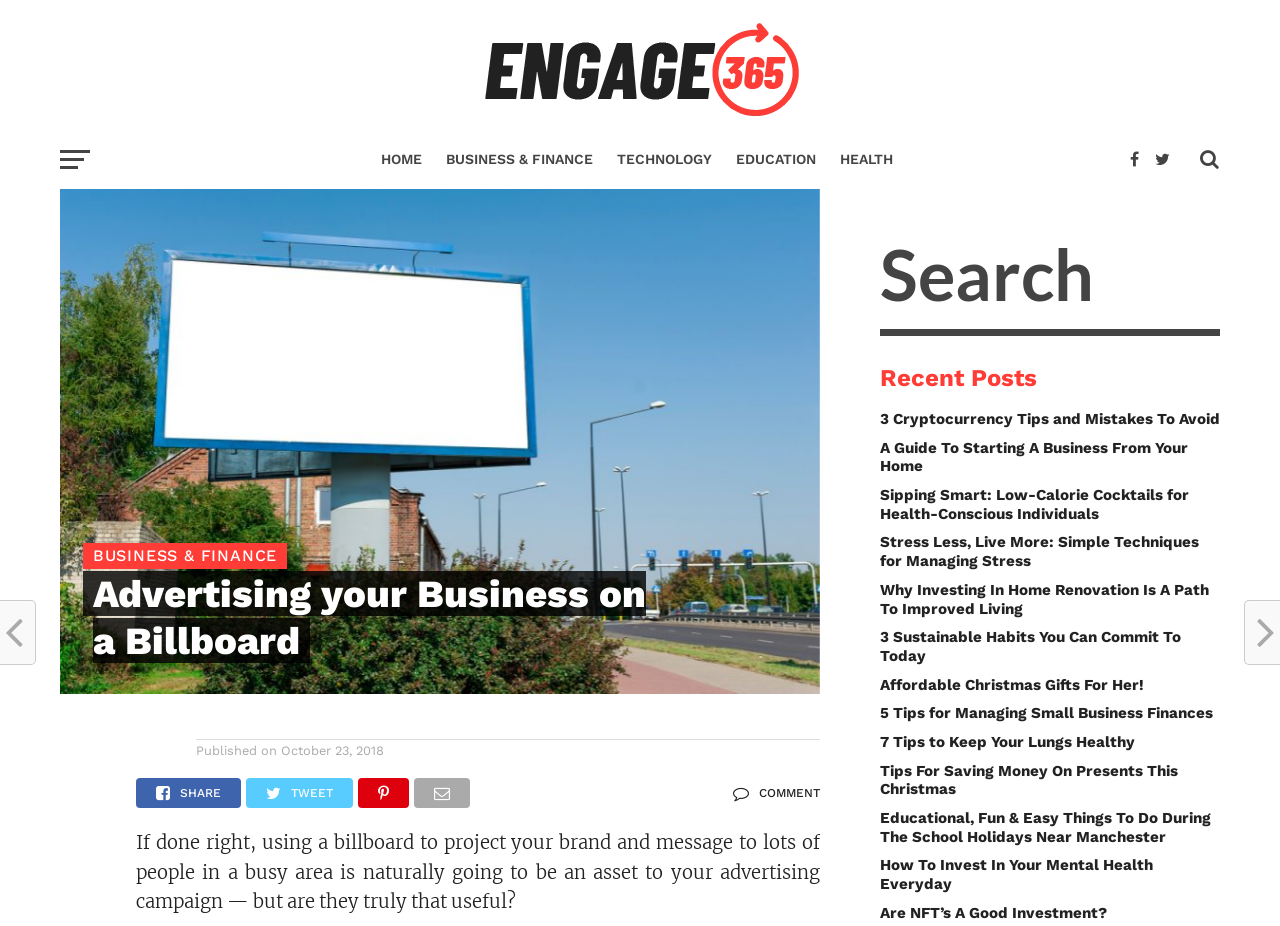Explain the webpage in detail.

The webpage is about advertising a business on a billboard. At the top, there is a logo of "Engage365.org" with a link to the website. Below the logo, there is a navigation menu with links to "HOME", "BUSINESS & FINANCE", "TECHNOLOGY", "EDUCATION", "HEALTH", and "CONTACT". 

The main content of the webpage is an article titled "Advertising your Business on a Billboard". The article starts with a question about the usefulness of billboards in advertising campaigns. The text is followed by a publication date, "October 23, 2018". 

On the right side of the page, there is a search box with a label "Search". Below the search box, there is a section titled "Recent Posts" with 12 links to various articles on different topics, including cryptocurrency, business, health, and finance. These links are arranged vertically, with the most recent post at the top.